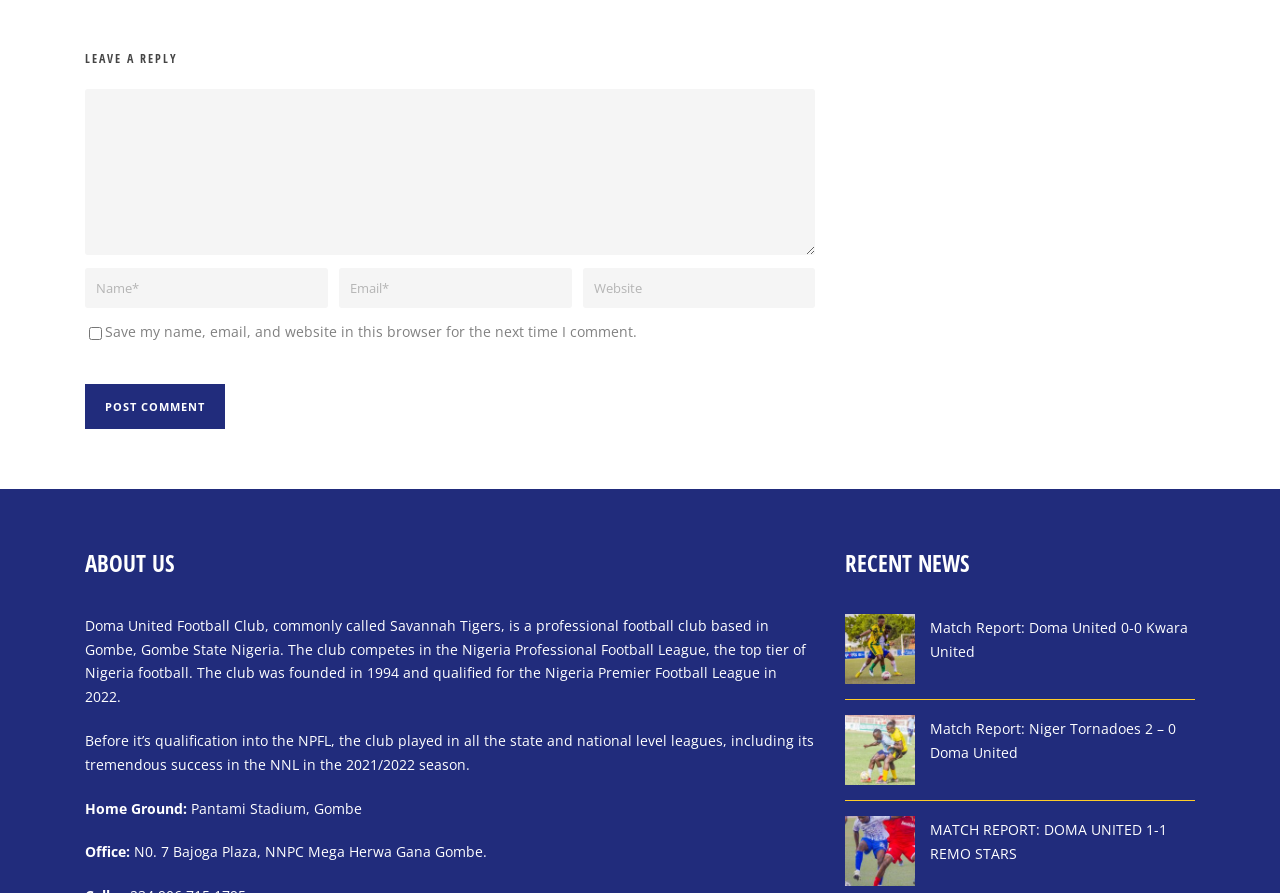Give the bounding box coordinates for the element described by: "input value="Website" name="url"".

[0.455, 0.3, 0.637, 0.345]